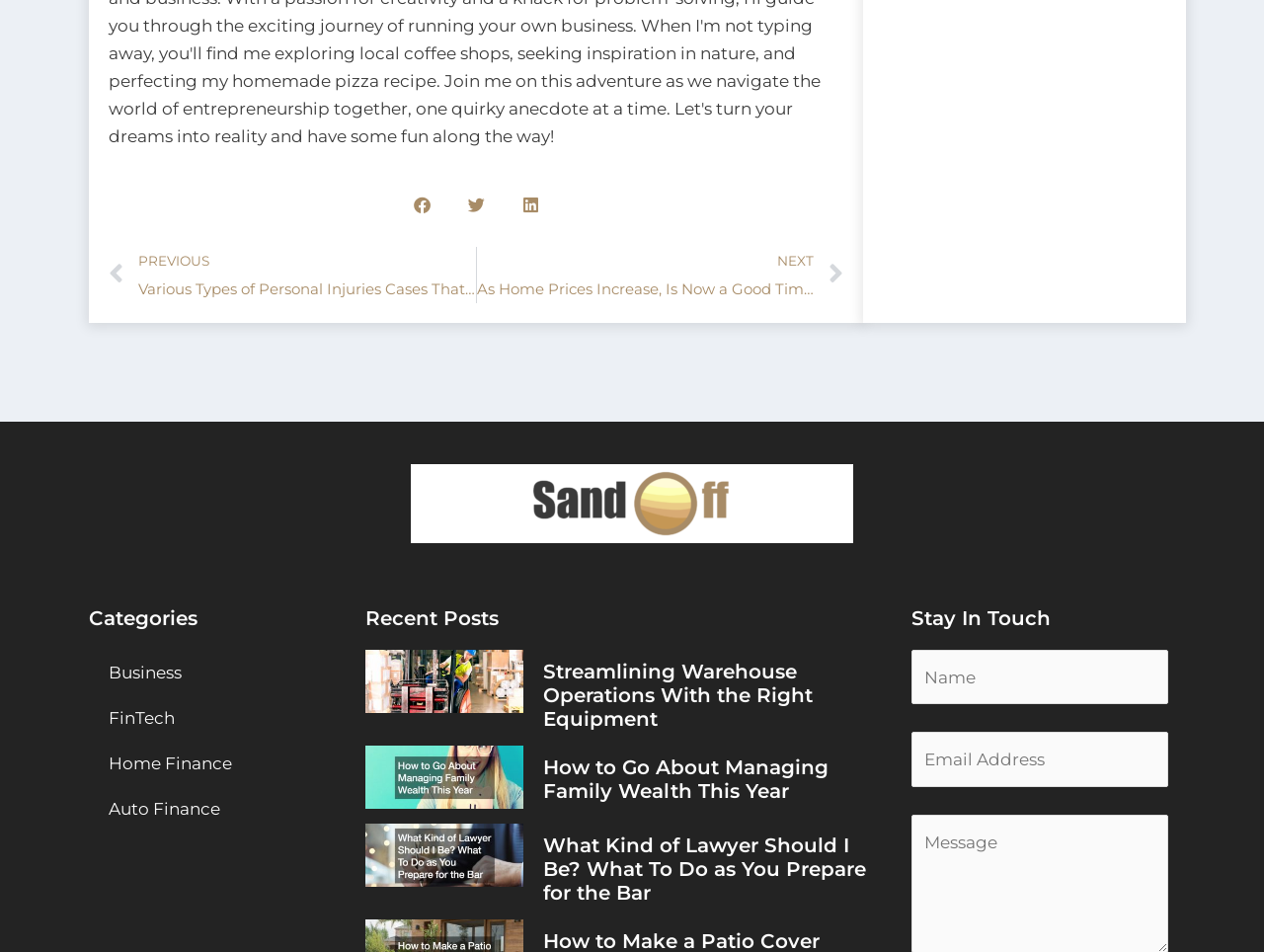Please determine the bounding box coordinates of the area that needs to be clicked to complete this task: 'Click on Business category'. The coordinates must be four float numbers between 0 and 1, formatted as [left, top, right, bottom].

[0.07, 0.682, 0.273, 0.73]